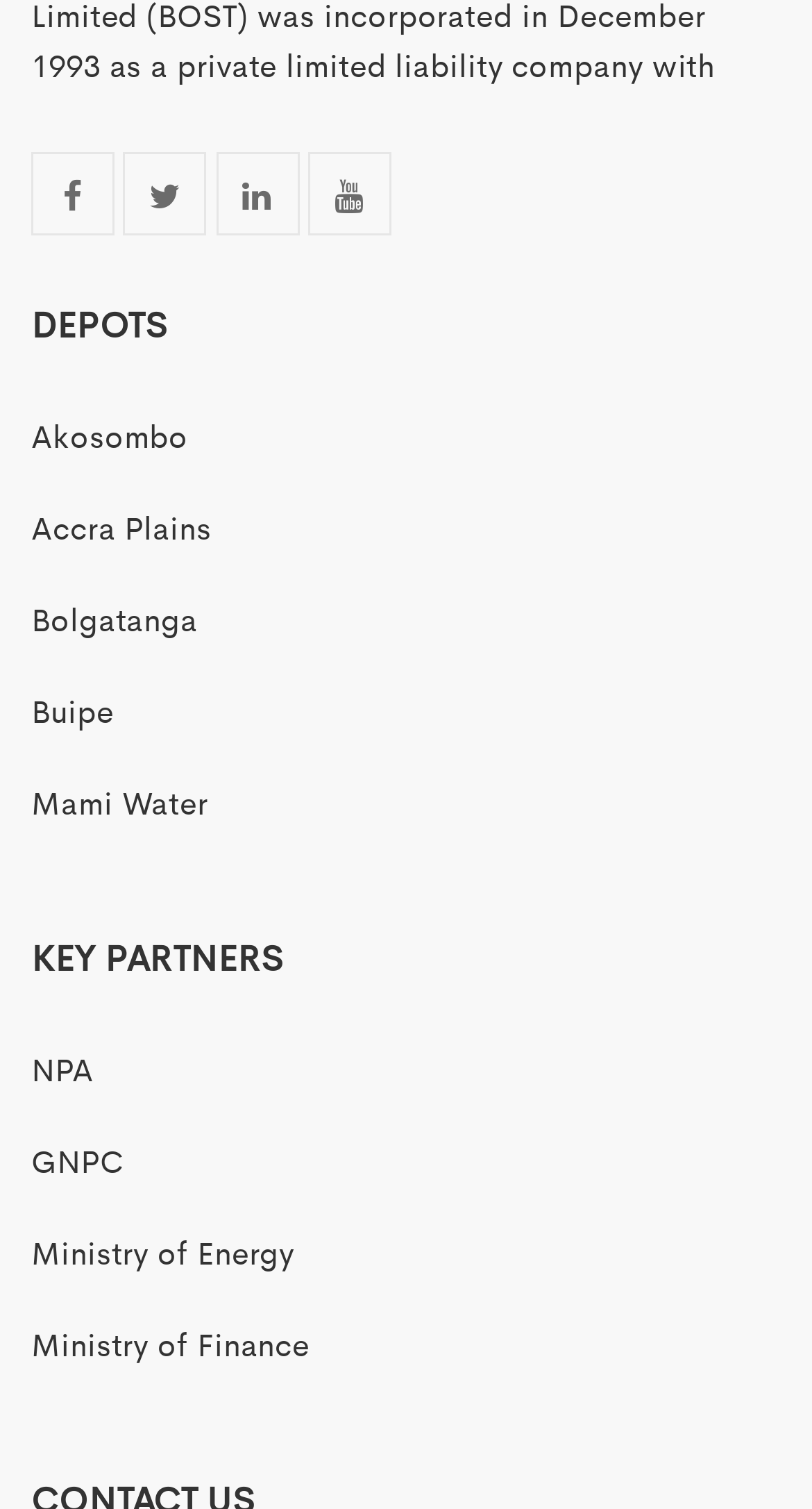Provide the bounding box coordinates of the area you need to click to execute the following instruction: "Check Bolgatanga".

[0.038, 0.395, 0.244, 0.424]